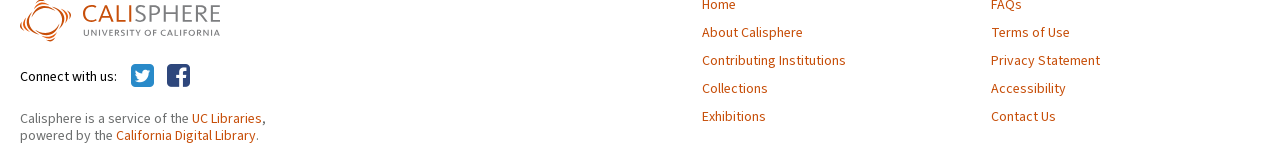What is the name of the digital library that powers Calisphere?
Using the information from the image, answer the question thoroughly.

I read the text 'powered by the California Digital Library' and found that the name of the digital library that powers Calisphere is California Digital Library.